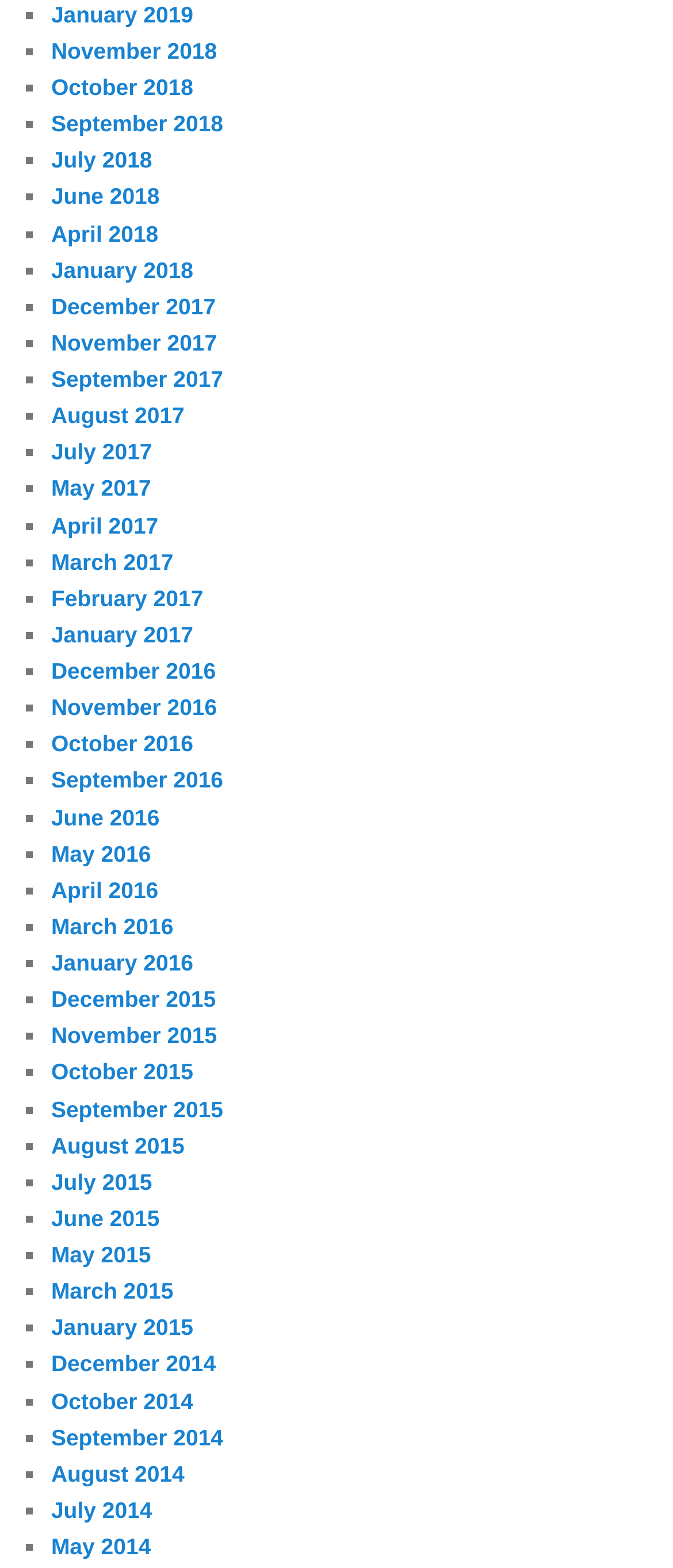Please specify the bounding box coordinates of the clickable region necessary for completing the following instruction: "Access September 2014". The coordinates must consist of four float numbers between 0 and 1, i.e., [left, top, right, bottom].

[0.076, 0.908, 0.332, 0.925]